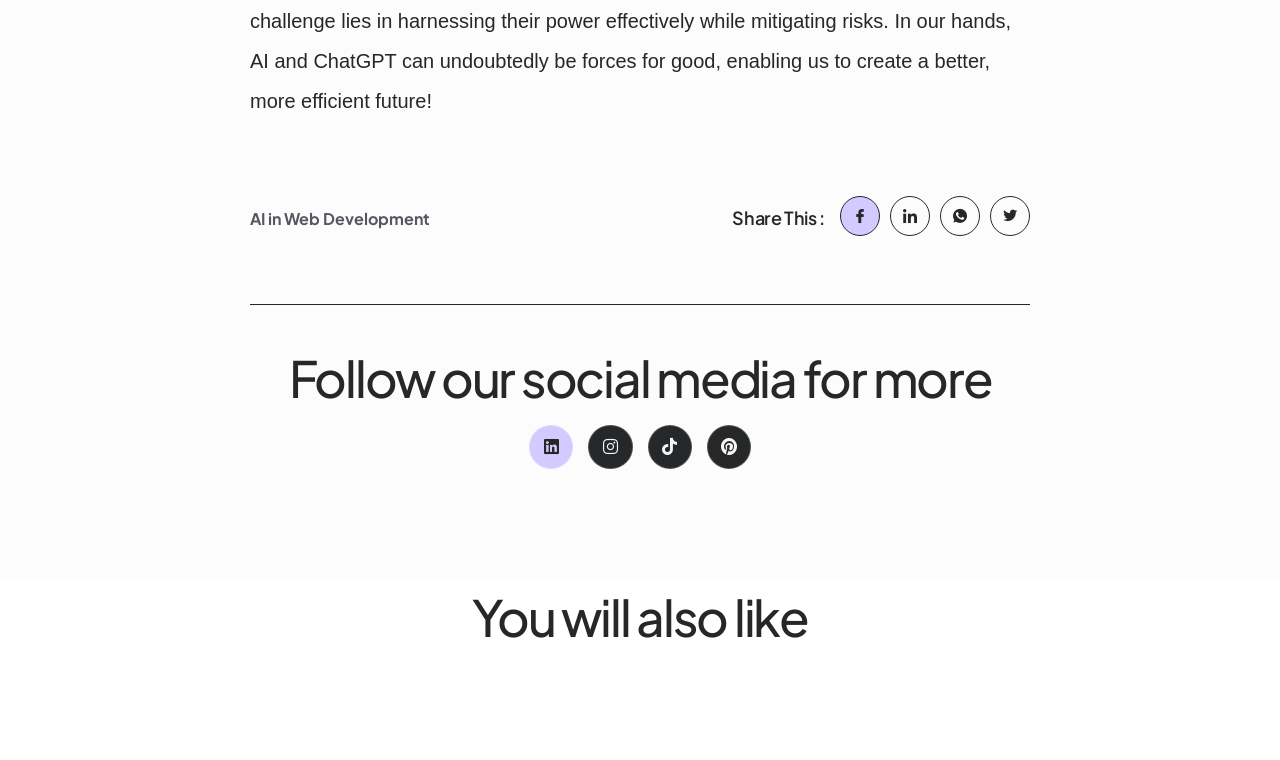How many sections are there on the webpage?
Answer with a single word or phrase, using the screenshot for reference.

2